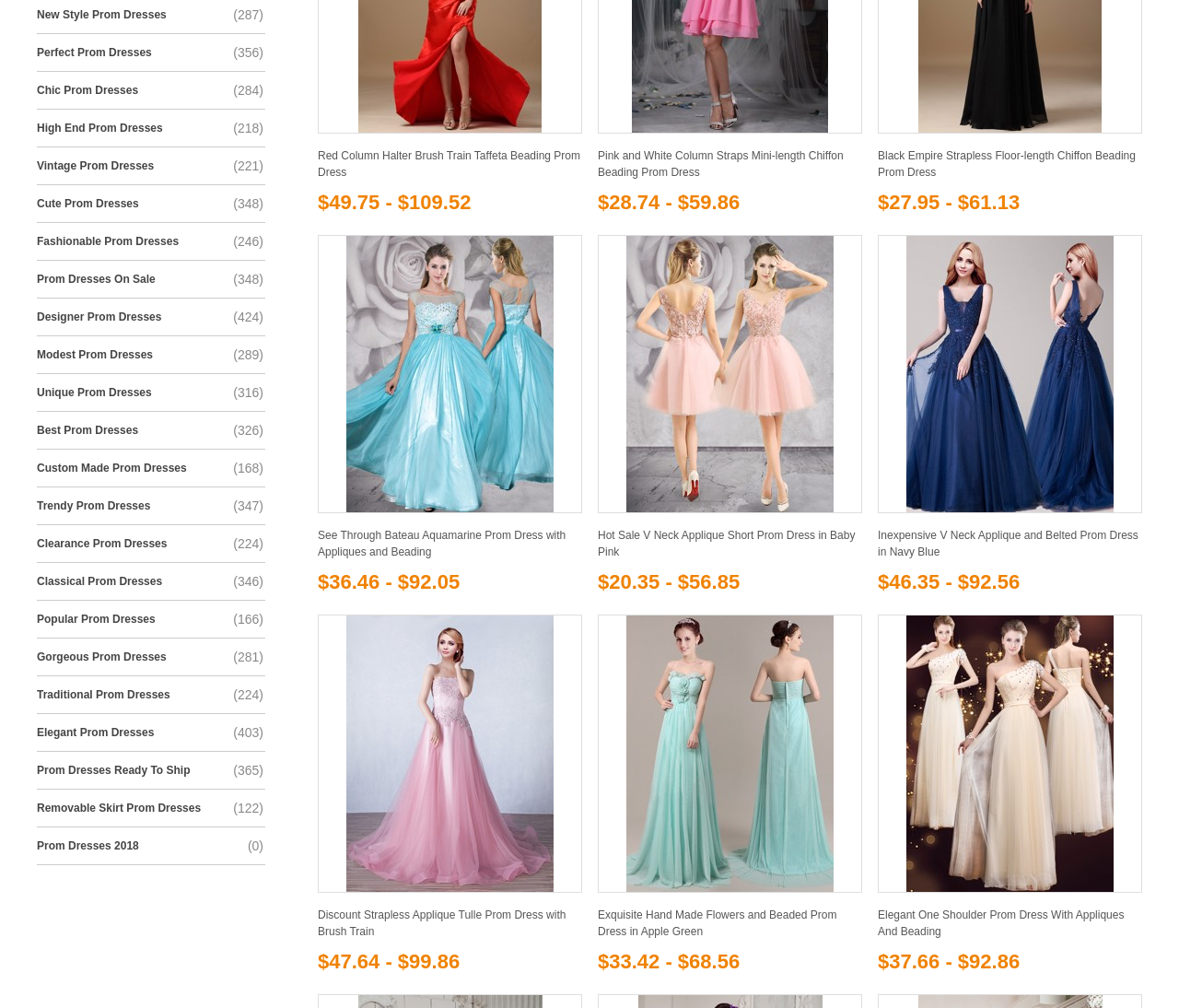Provide the bounding box coordinates of the HTML element this sentence describes: "Prom Dresses On Sale".

[0.031, 0.271, 0.132, 0.283]